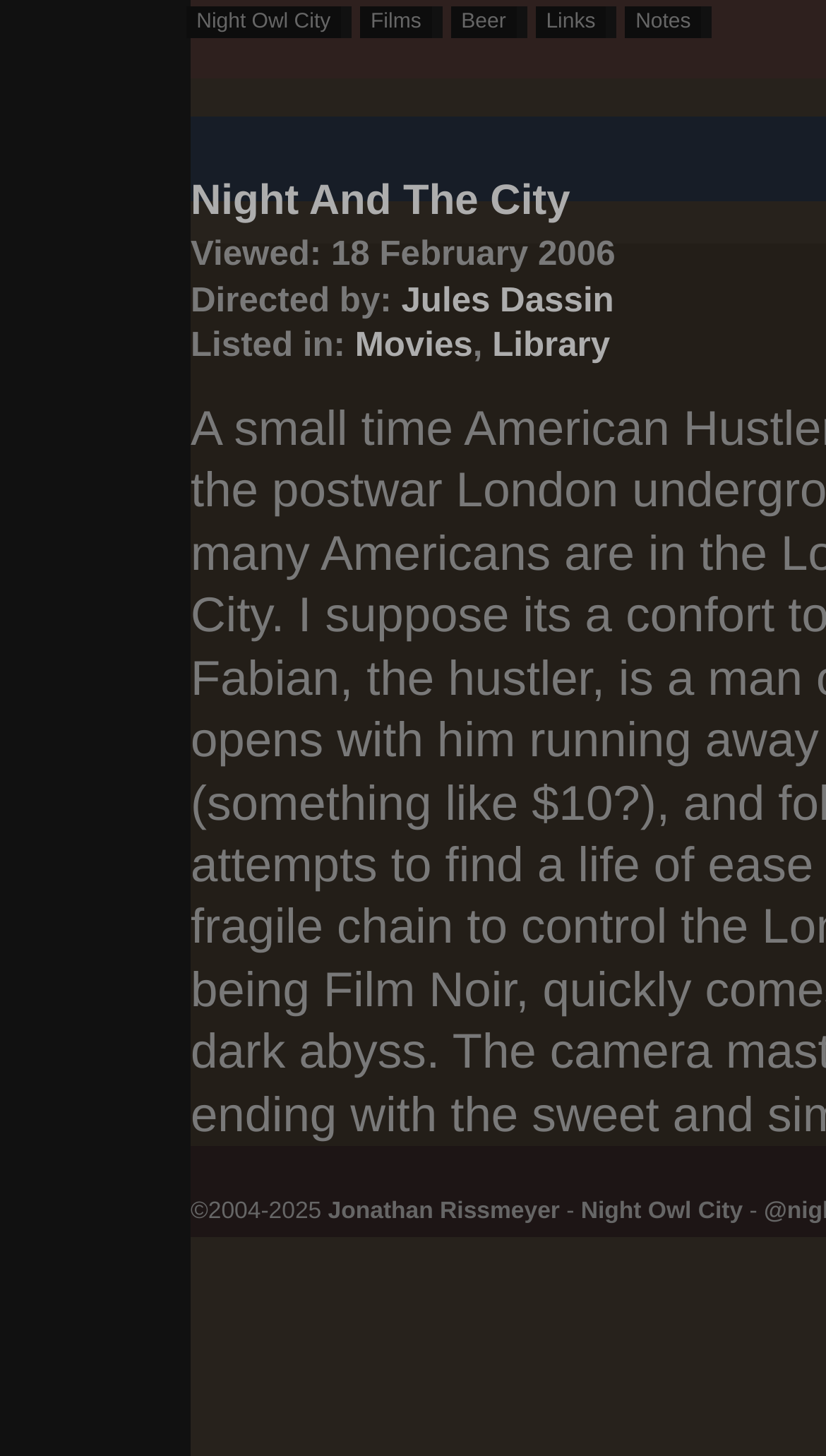Please reply to the following question with a single word or a short phrase:
What is the name of the director of the movie 'Night And The City'?

Jules Dassin